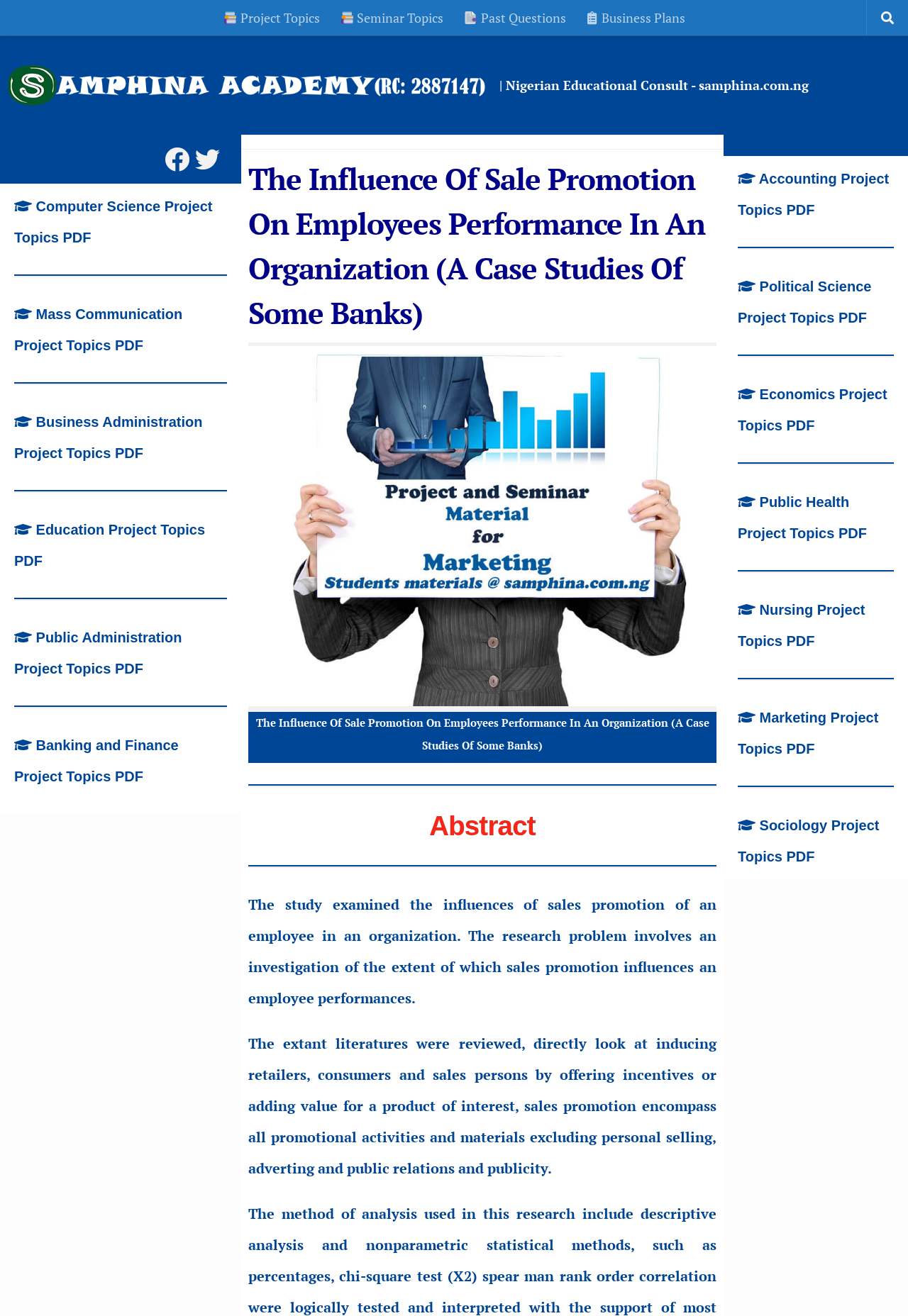Please specify the bounding box coordinates of the clickable section necessary to execute the following command: "View Marketing Project Topics PDF".

[0.812, 0.539, 0.967, 0.575]